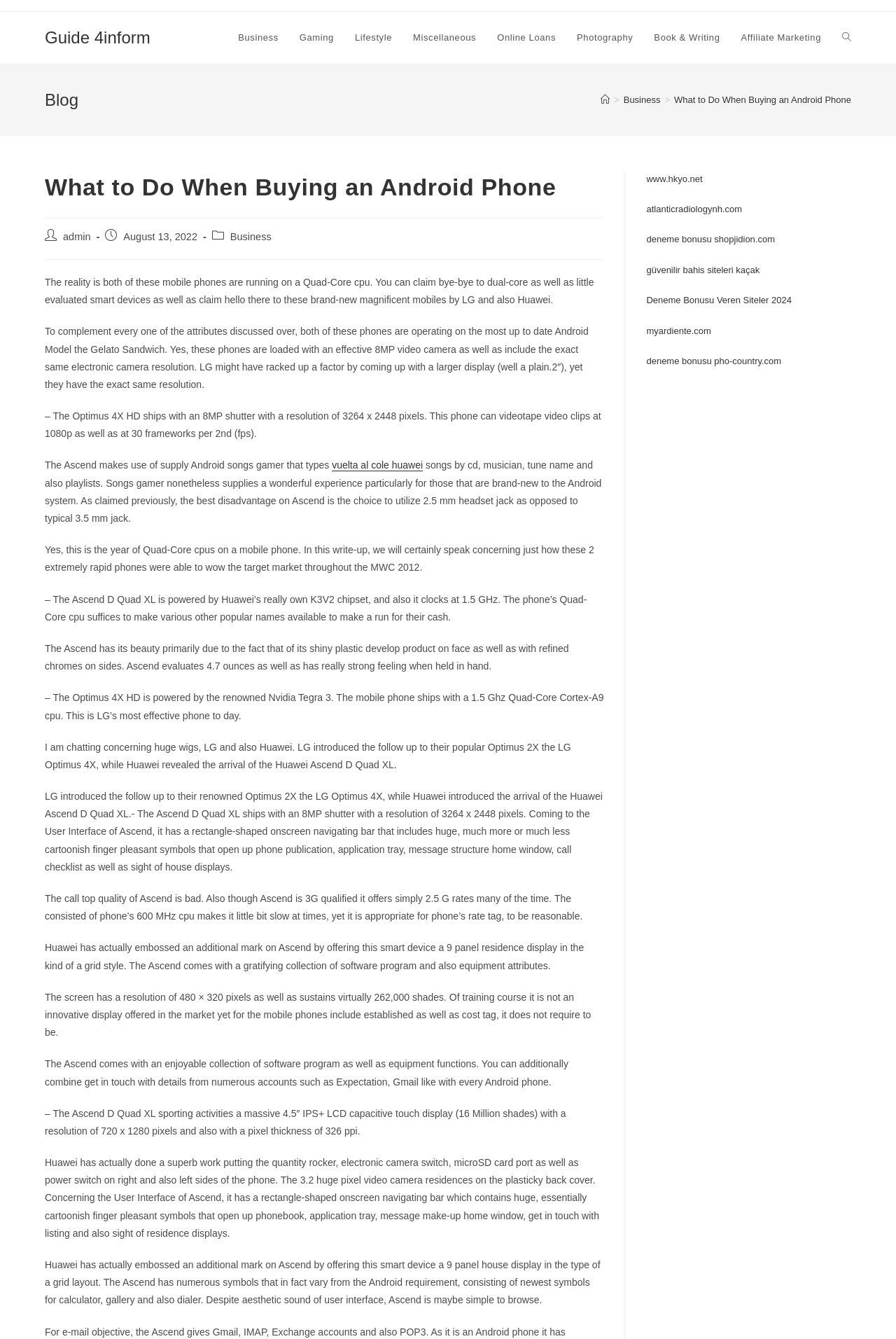Could you specify the bounding box coordinates for the clickable section to complete the following instruction: "Click on 'Toggle website search'"?

[0.928, 0.009, 0.962, 0.048]